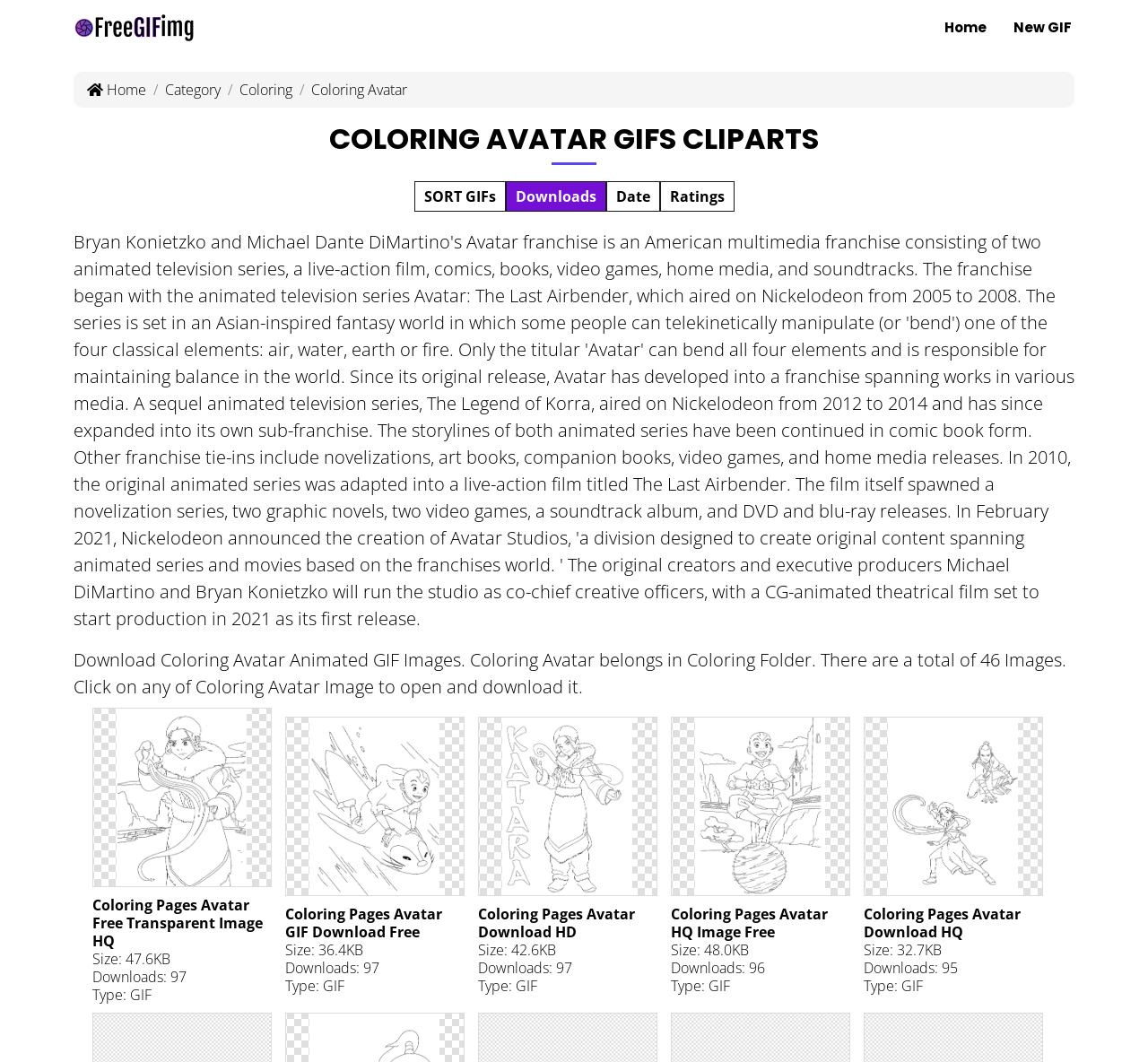Find the bounding box coordinates for the element described here: "Coloring".

[0.209, 0.075, 0.255, 0.094]